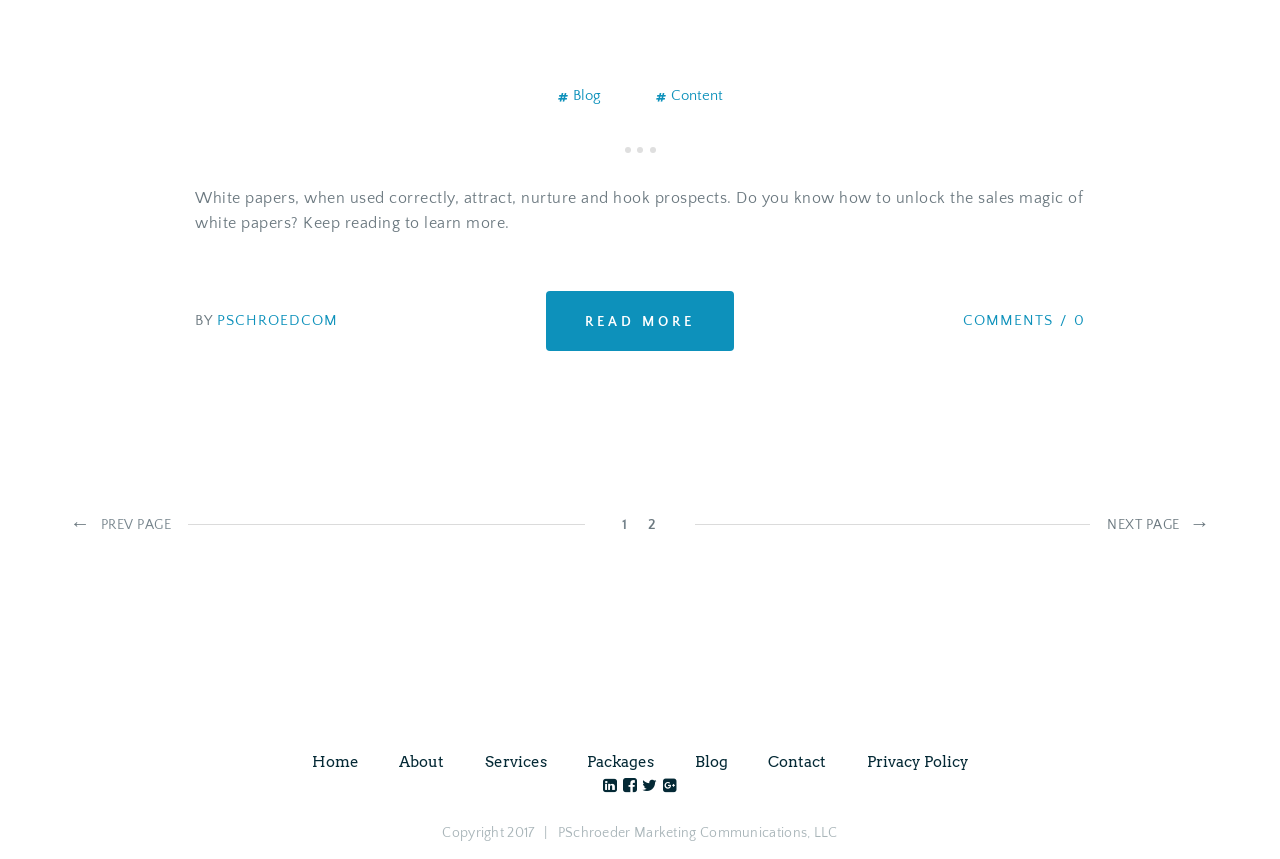Kindly determine the bounding box coordinates of the area that needs to be clicked to fulfill this instruction: "read more".

[0.427, 0.339, 0.573, 0.409]